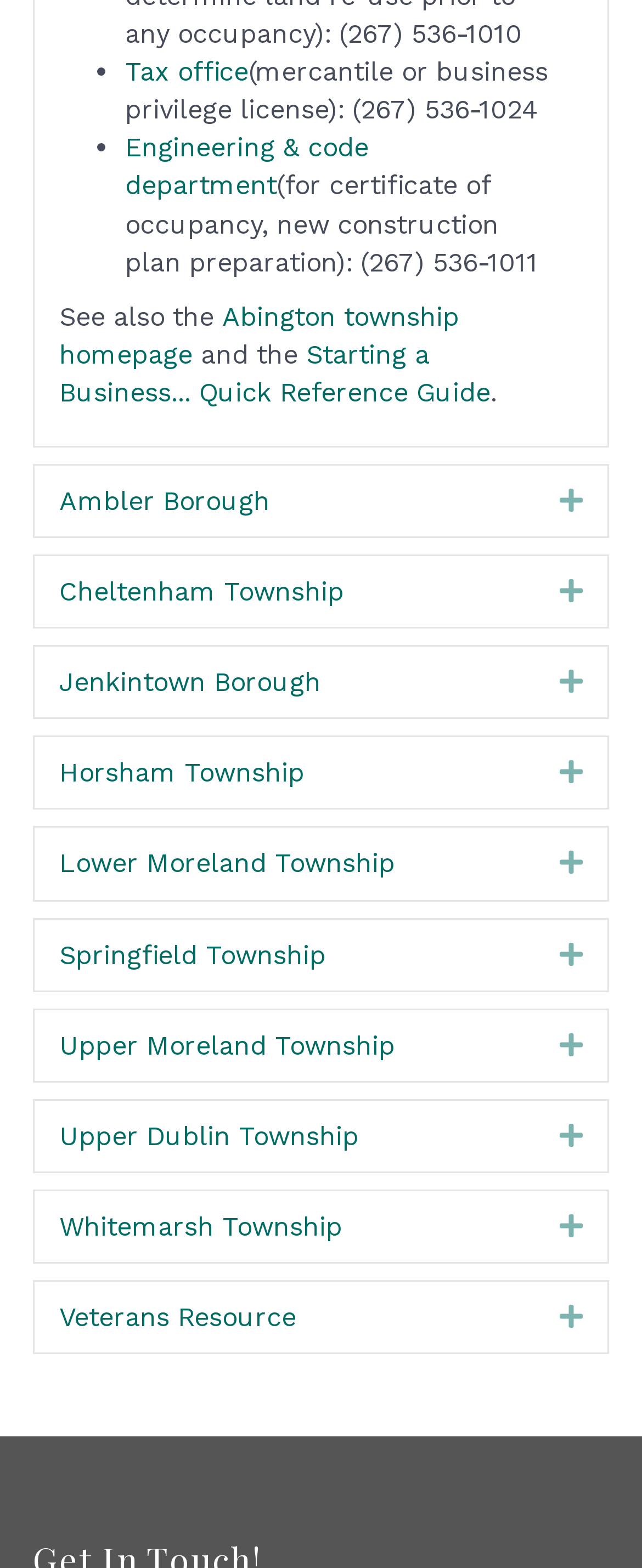Could you determine the bounding box coordinates of the clickable element to complete the instruction: "Read Legal Disclaimer"? Provide the coordinates as four float numbers between 0 and 1, i.e., [left, top, right, bottom].

None